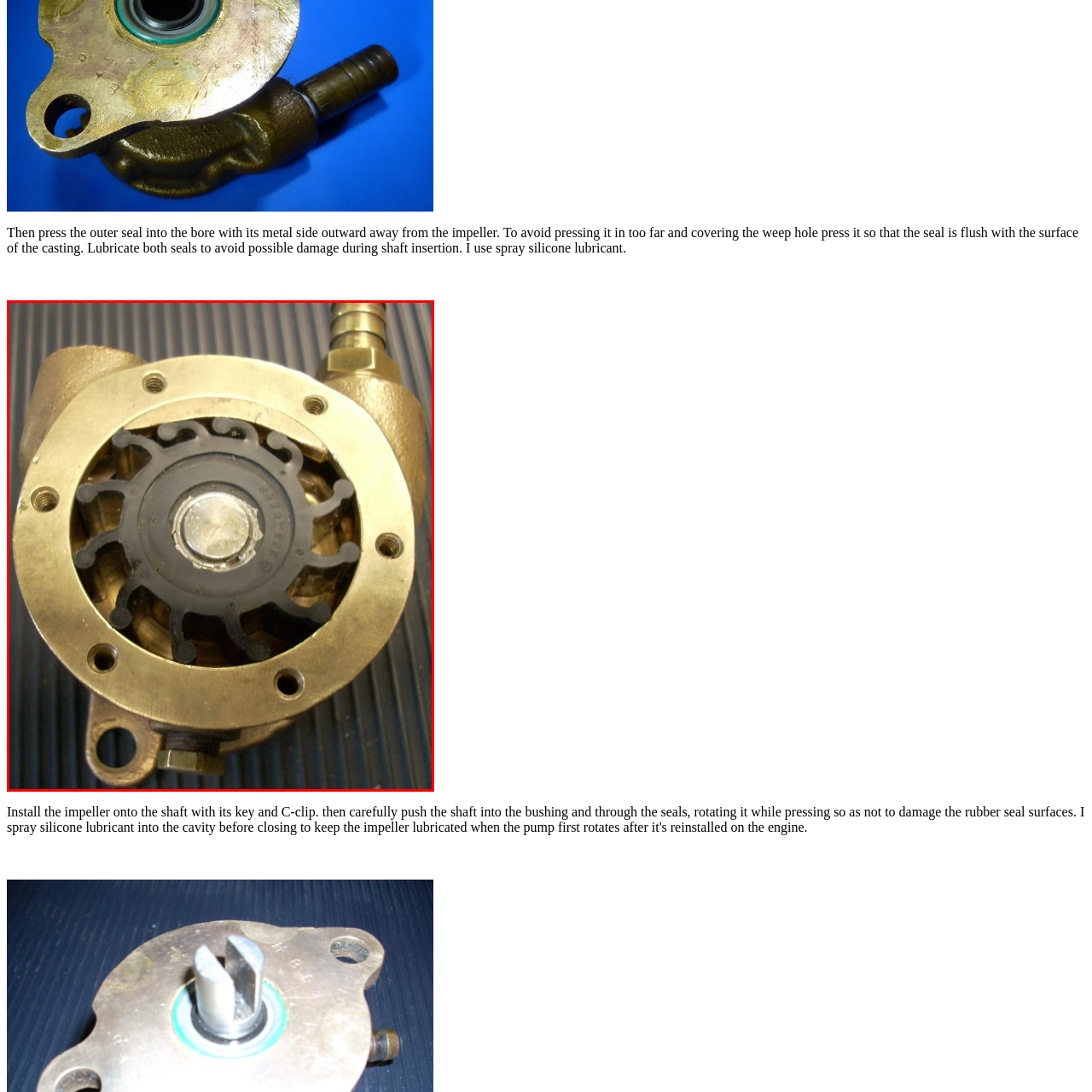What is the significance of the polished surface?  
Carefully review the image highlighted by the red outline and respond with a comprehensive answer based on the image's content.

The polished surface of the pump assembly suggests that it may have been well-maintained or recently serviced. This is important because regular maintenance, including lubrication, is necessary to ensure smooth operation during shaft insertion and to prevent wear and tear on the component.